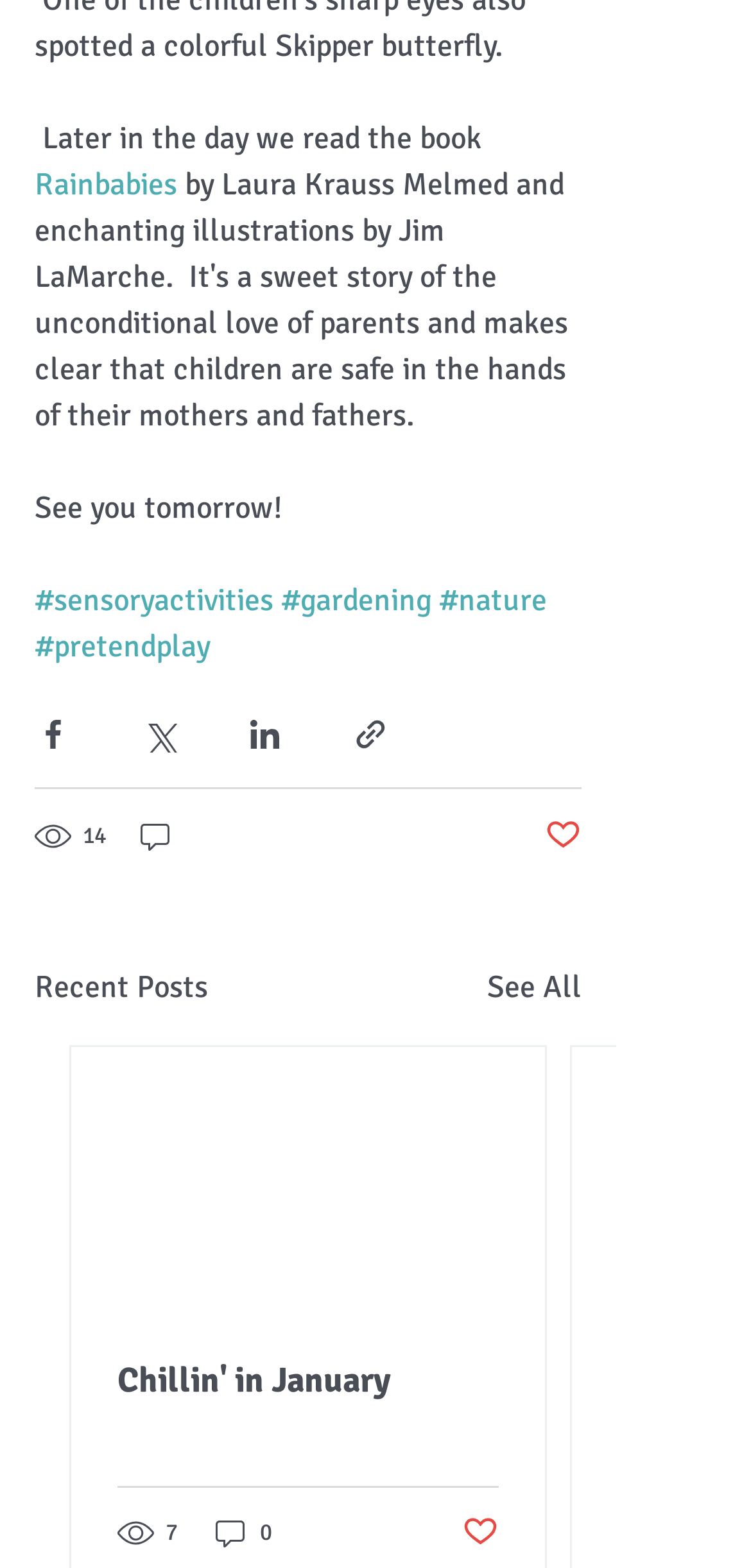Examine the image carefully and respond to the question with a detailed answer: 
What is the first text on the webpage?

The first text on the webpage is 'Later in the day we read the book' which is a static text element with bounding box coordinates [0.046, 0.076, 0.651, 0.1].